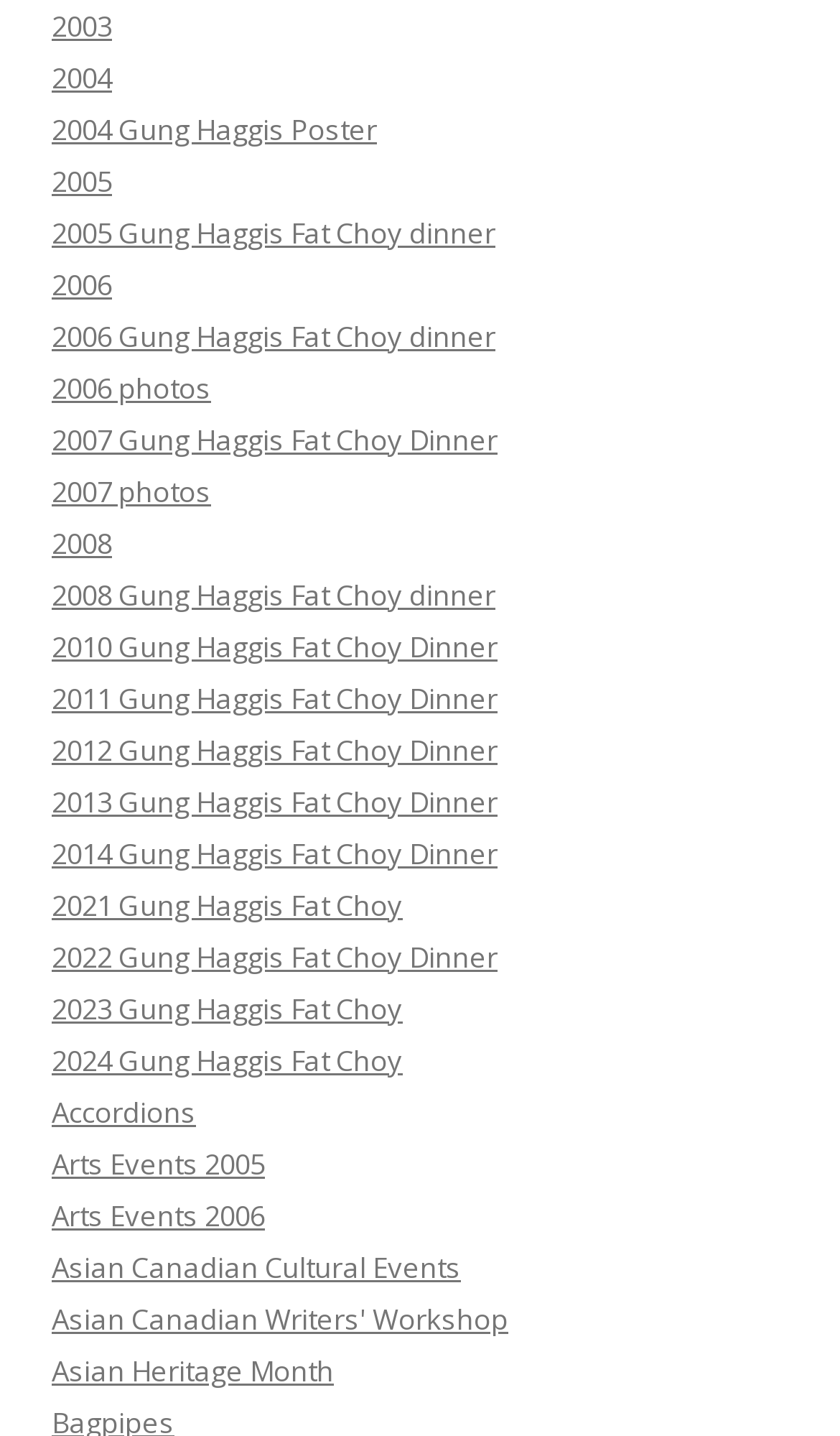Identify the bounding box coordinates for the element that needs to be clicked to fulfill this instruction: "View 2003 event". Provide the coordinates in the format of four float numbers between 0 and 1: [left, top, right, bottom].

[0.062, 0.004, 0.133, 0.031]